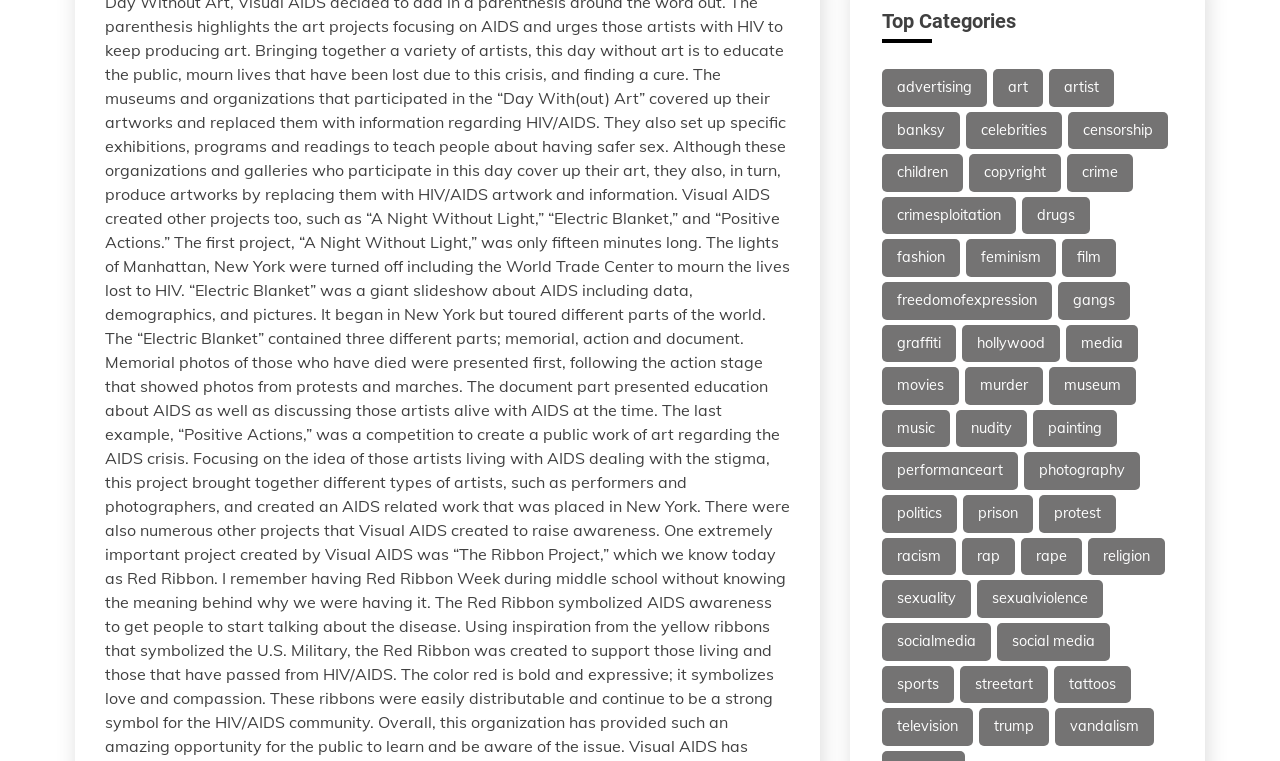Please predict the bounding box coordinates (top-left x, top-left y, bottom-right x, bottom-right y) for the UI element in the screenshot that fits the description: rape

[0.798, 0.707, 0.845, 0.756]